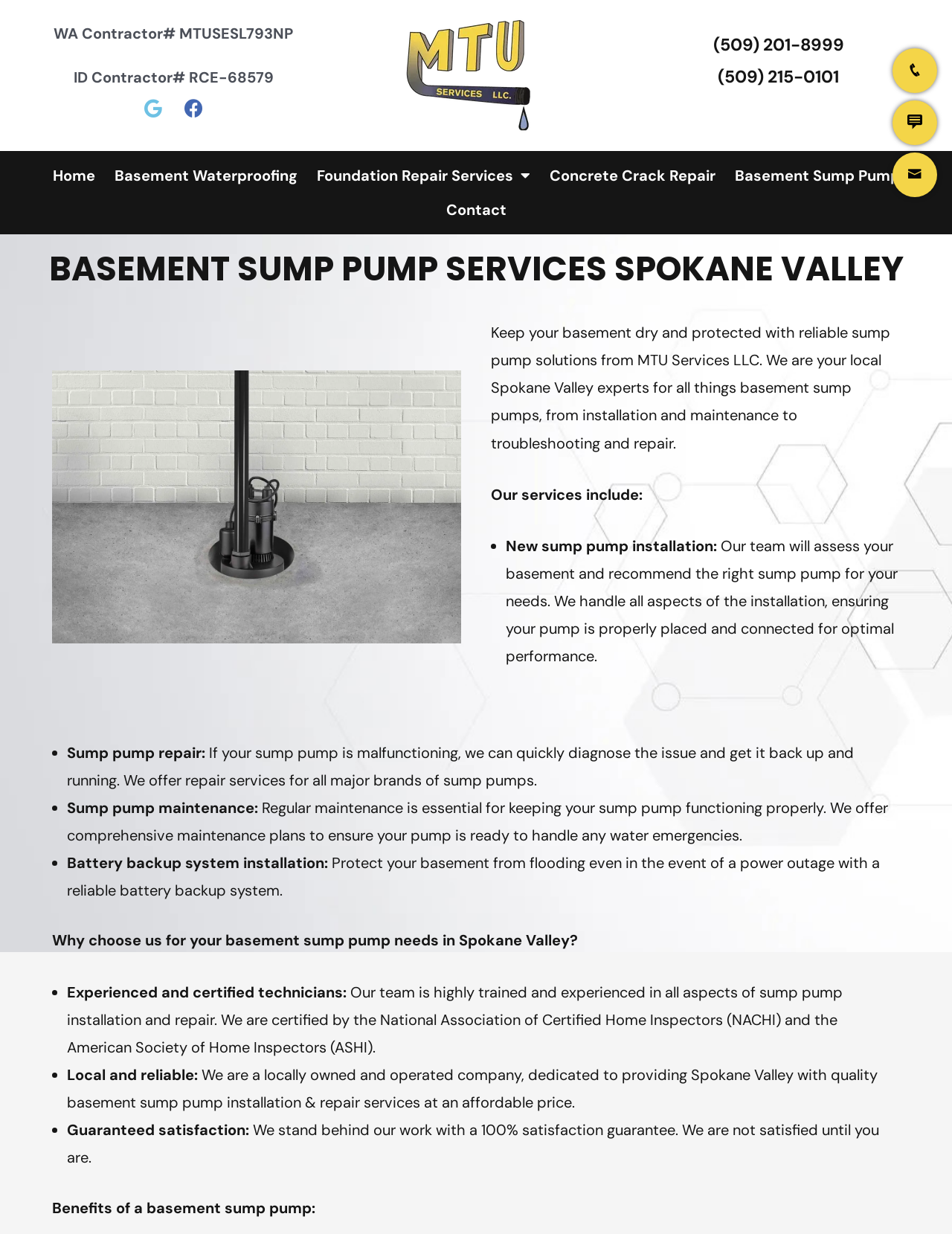Please locate the bounding box coordinates of the element that needs to be clicked to achieve the following instruction: "Select a language from the dropdown". The coordinates should be four float numbers between 0 and 1, i.e., [left, top, right, bottom].

None